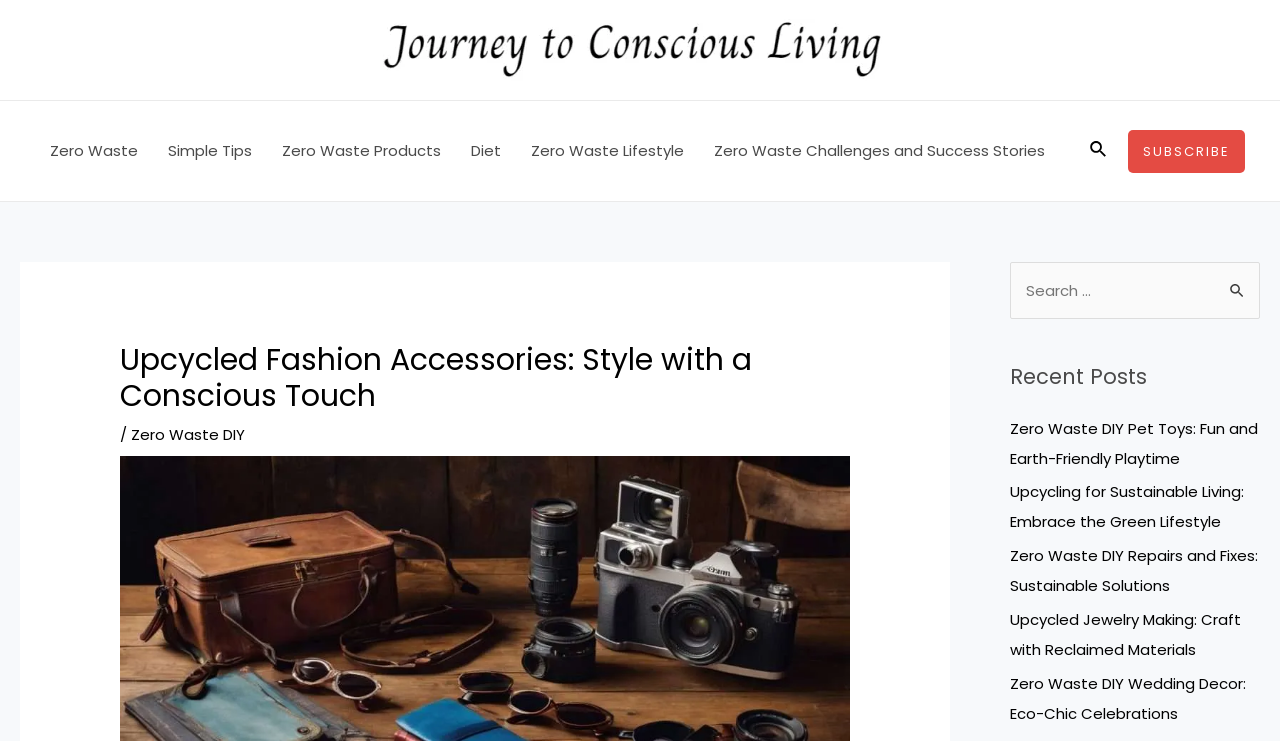Find the coordinates for the bounding box of the element with this description: "Diet".

[0.356, 0.136, 0.403, 0.271]